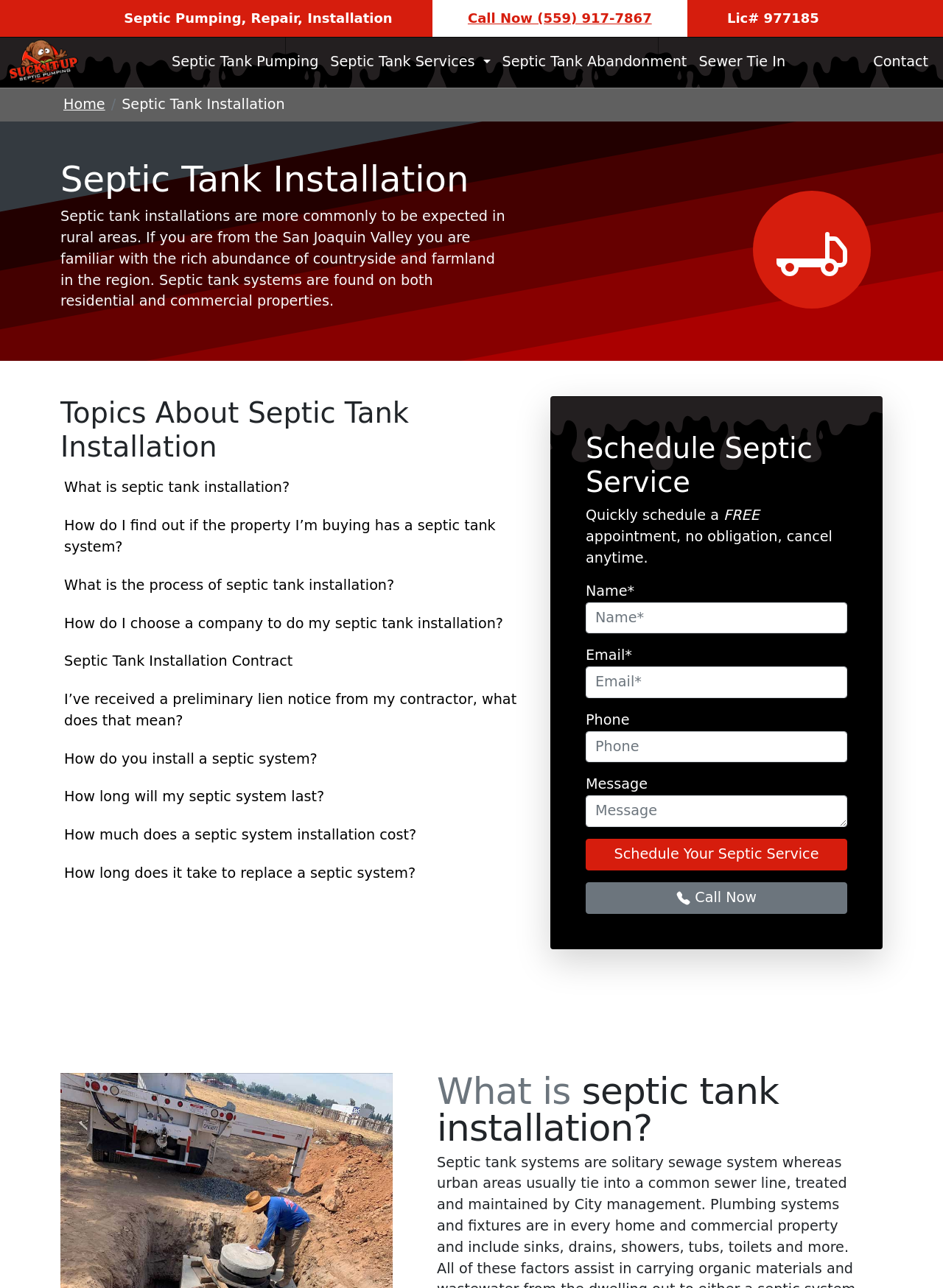Please specify the bounding box coordinates of the clickable region to carry out the following instruction: "Fill in the 'Name' field". The coordinates should be four float numbers between 0 and 1, in the format [left, top, right, bottom].

[0.621, 0.467, 0.898, 0.492]